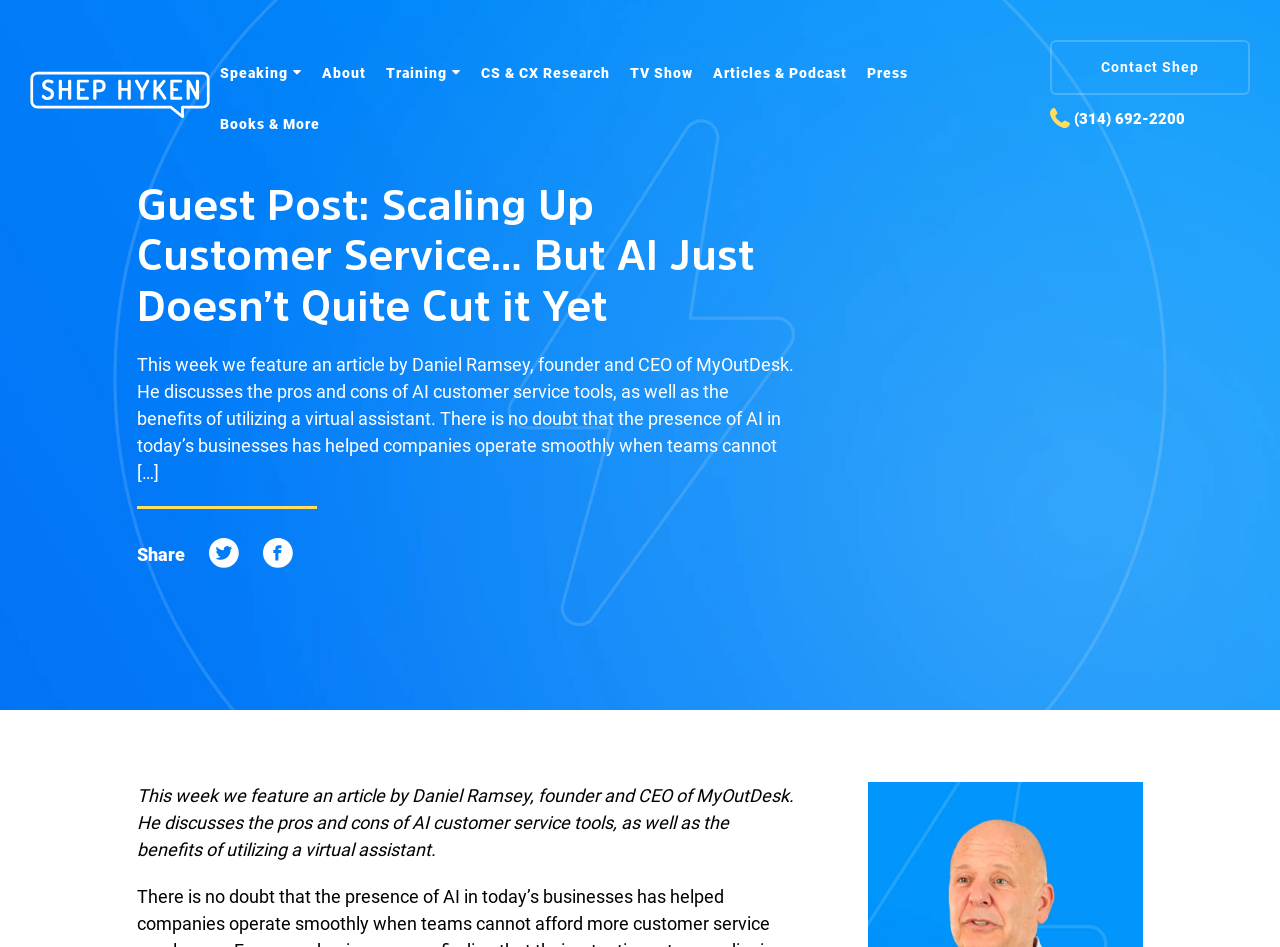Give a one-word or short phrase answer to this question: 
What is the topic of the article?

AI customer service tools